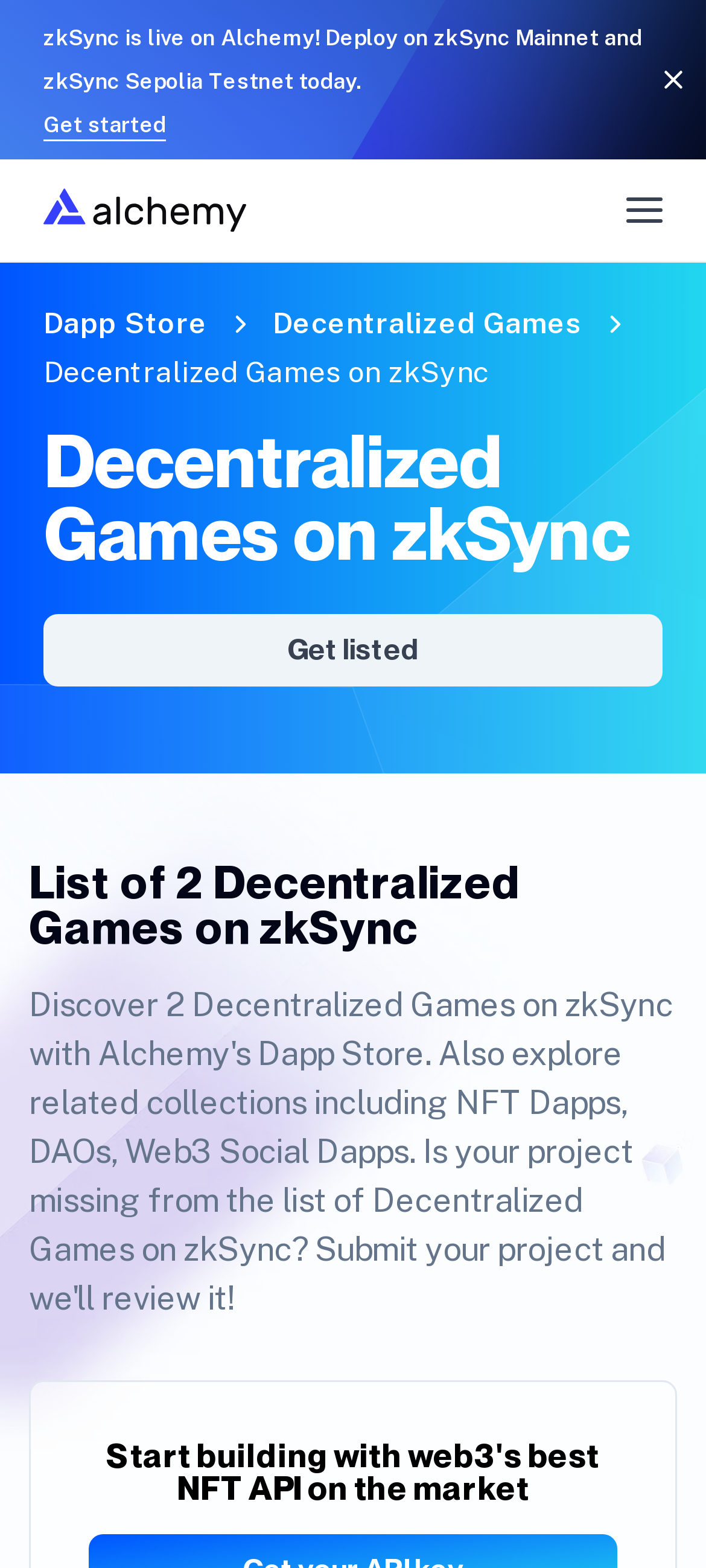Identify the bounding box coordinates of the area you need to click to perform the following instruction: "Learn more about 'Decentralized Games on zkSync'".

[0.386, 0.197, 0.825, 0.217]